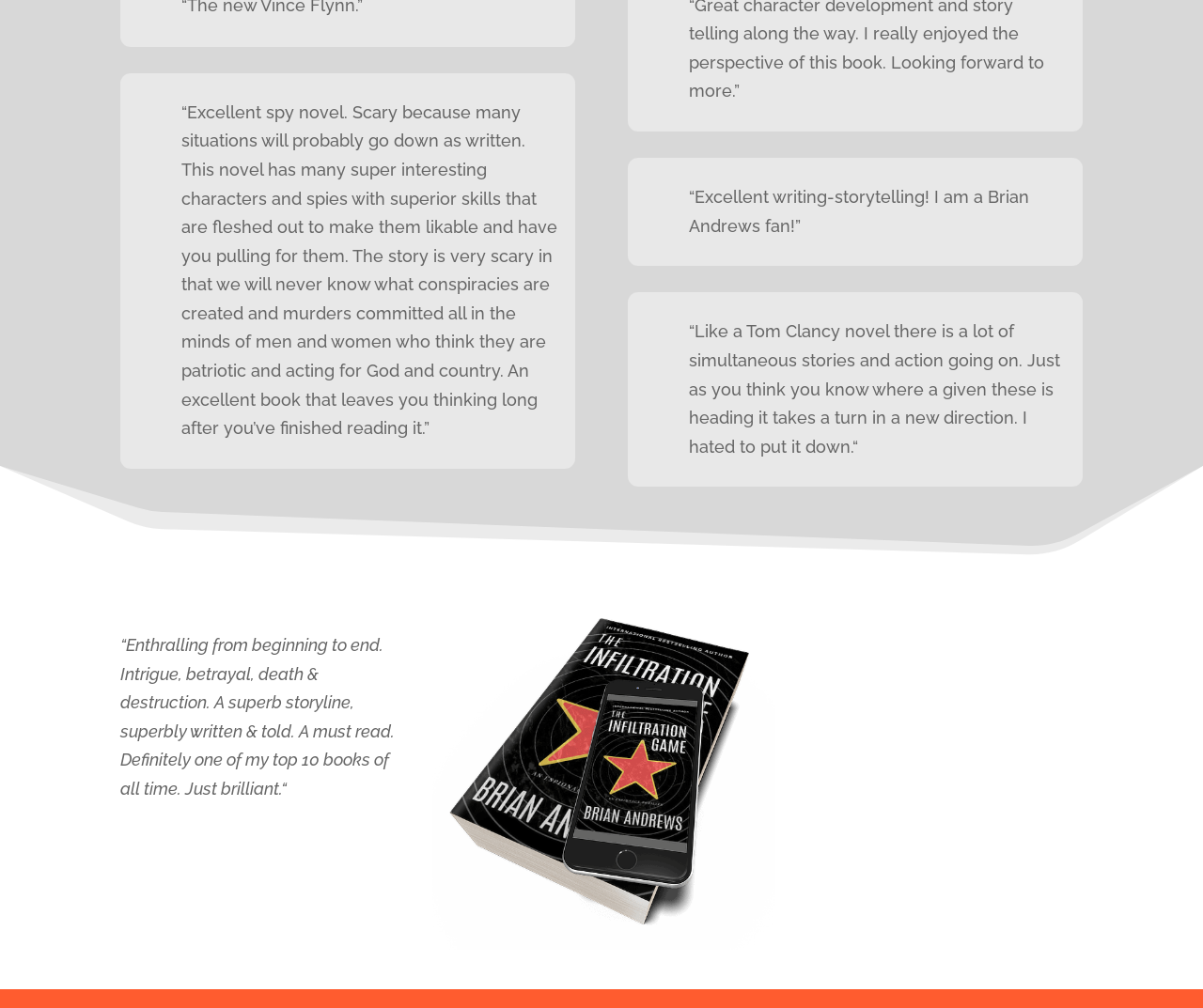Observe the image and answer the following question in detail: What is the genre of the book?

Based on the text '“Excellent spy novel. Scary because many situations will probably go down as written.' on the webpage, it can be inferred that the book is a spy novel.